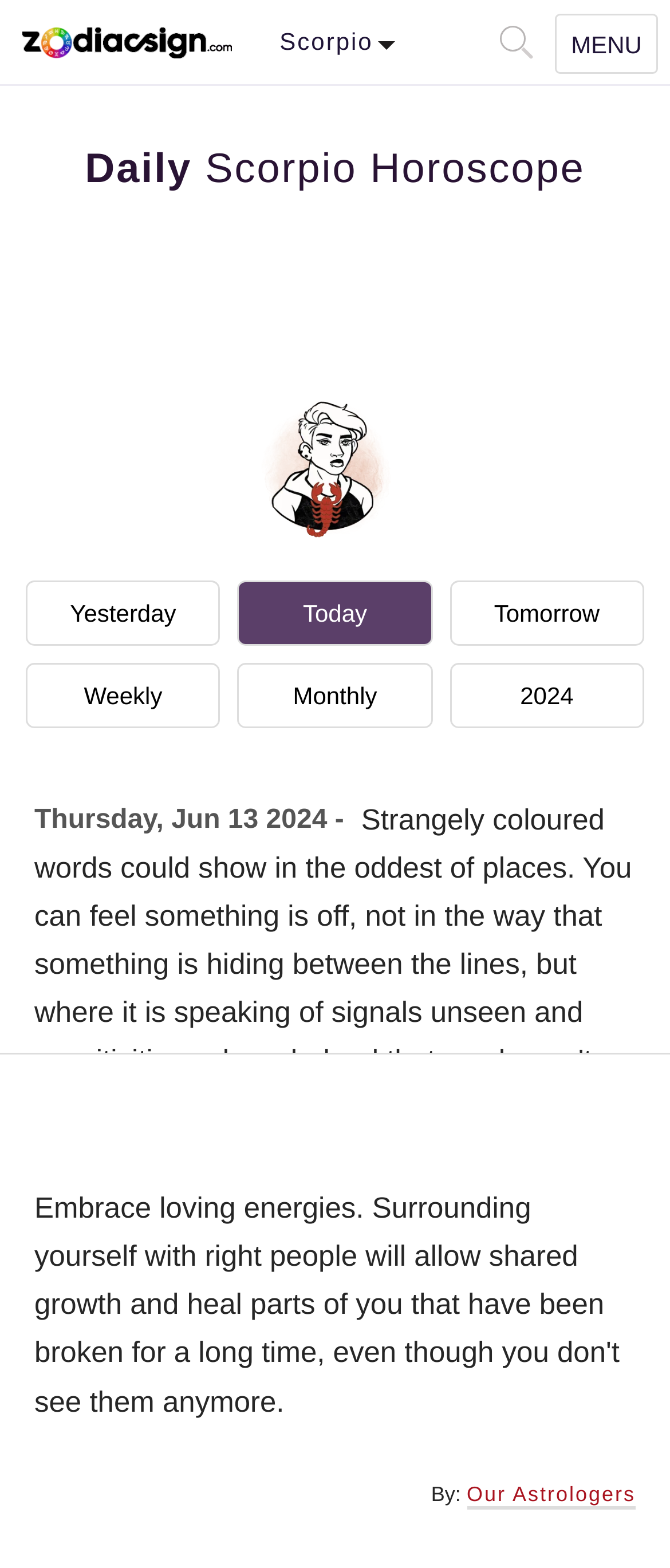Create an elaborate caption that covers all aspects of the webpage.

The webpage is dedicated to providing daily horoscope readings for Scorpio. At the top left, there is a link to the website "ZodiacSign.com - Astrology Zodiac Signs" accompanied by a small image. On the top right, there are two search box buttons and a navigation toggle button with the label "MENU". 

Below the navigation toggle button, there is a prominent heading that reads "Daily Scorpio Horoscope". Underneath this heading, there is a large image related to Scorpio horoscope. 

To the left of the image, there are three links to access horoscope readings for yesterday, today, and tomorrow. Below these links, there are three more links to access weekly, monthly, and 2024 horoscope readings. 

On the same line as the links, there is a static text that displays the current date, "Thursday, Jun 13 2024 -". At the bottom of the page, there is a static text "By:" followed by a link to "Our Astrologers". 

Finally, at the bottom right, there is a button with an upward arrow "▲".